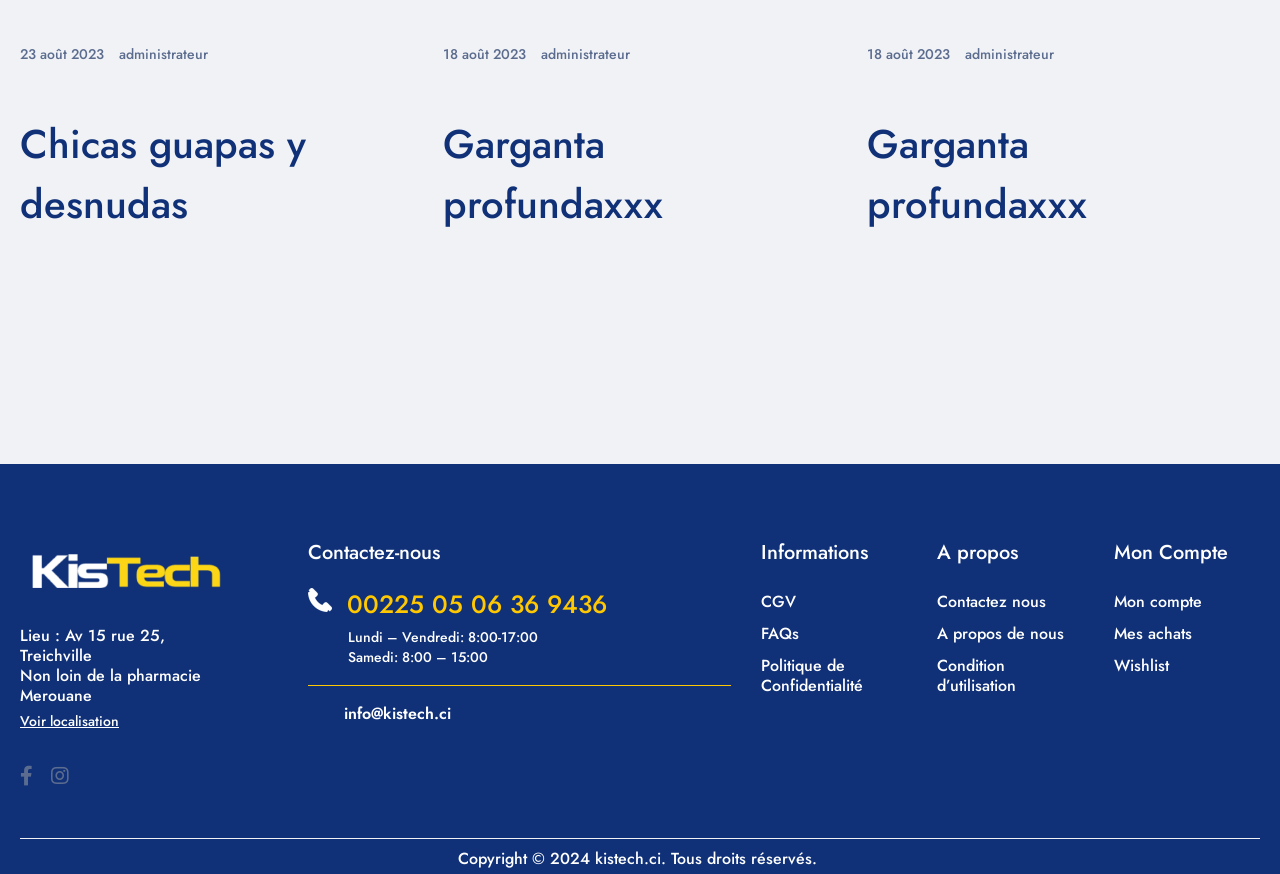Please indicate the bounding box coordinates for the clickable area to complete the following task: "Contact us". The coordinates should be specified as four float numbers between 0 and 1, i.e., [left, top, right, bottom].

[0.241, 0.618, 0.571, 0.648]